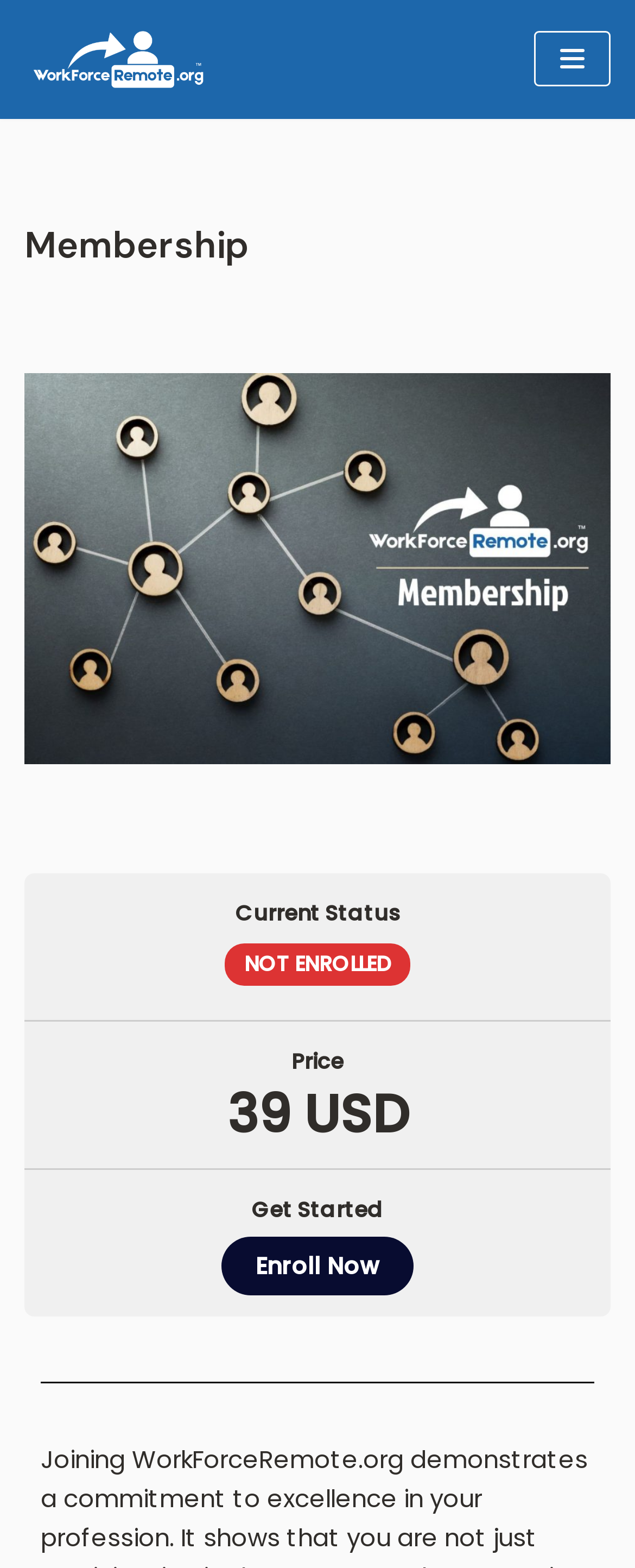Identify the bounding box coordinates for the UI element described as follows: Skip to content. Use the format (top-left x, top-left y, bottom-right x, bottom-right y) and ensure all values are floating point numbers between 0 and 1.

[0.0, 0.033, 0.077, 0.054]